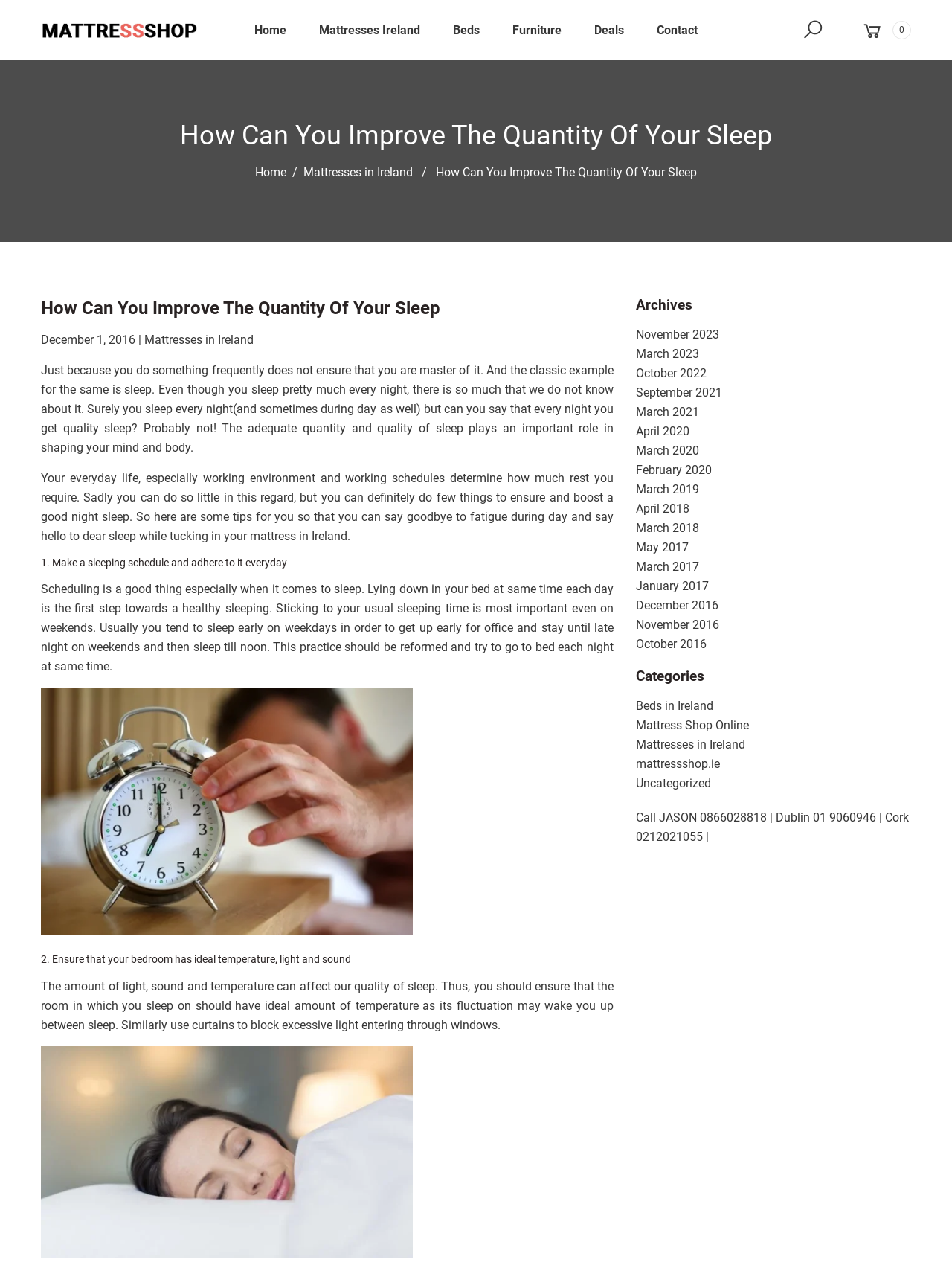What is the ideal condition for a bedroom?
Relying on the image, give a concise answer in one word or a brief phrase.

Ideal temperature, light, and sound